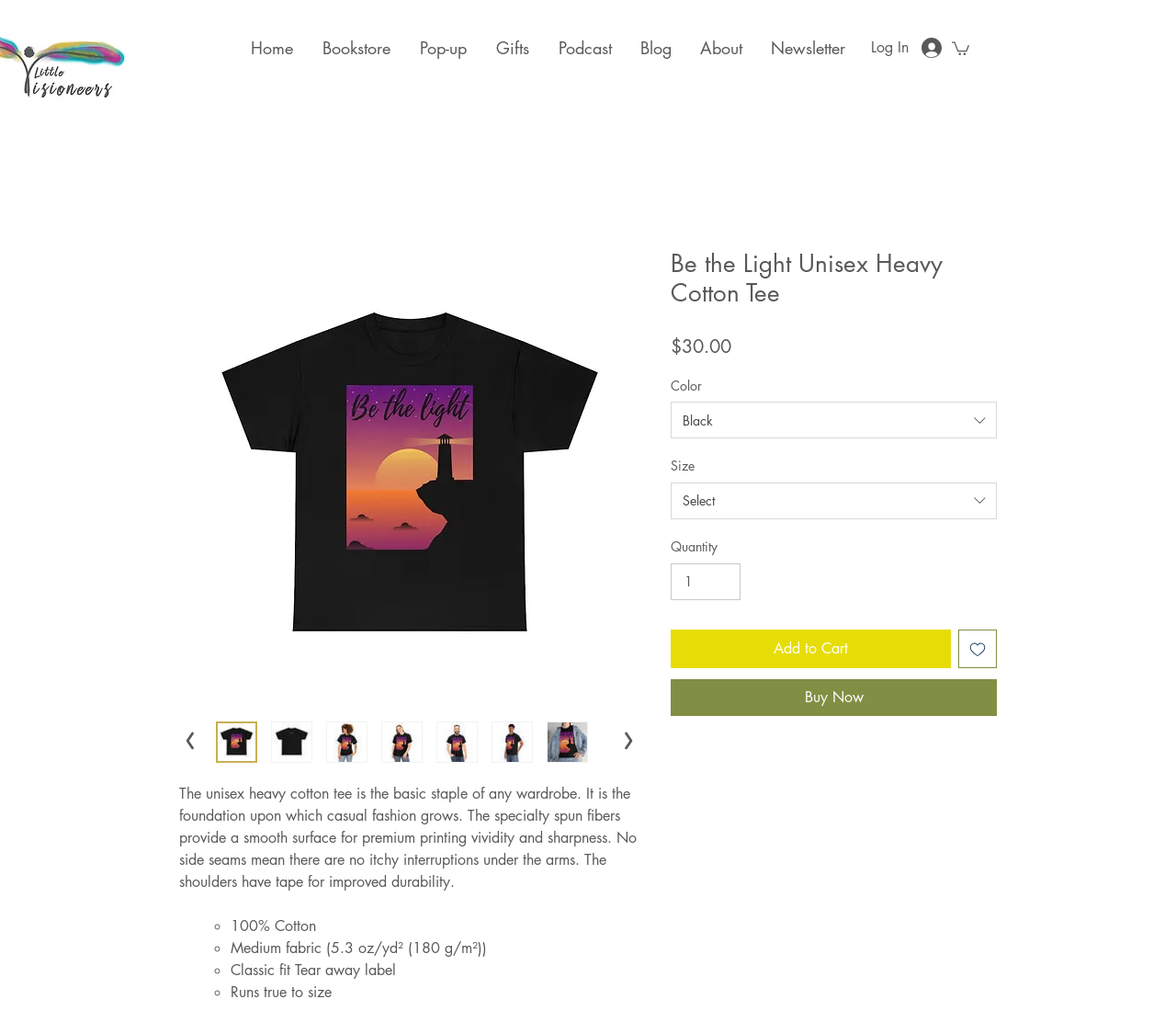Provide the bounding box coordinates of the HTML element described as: "input value="1" aria-label="Quantity" value="1"". The bounding box coordinates should be four float numbers between 0 and 1, i.e., [left, top, right, bottom].

[0.57, 0.551, 0.63, 0.587]